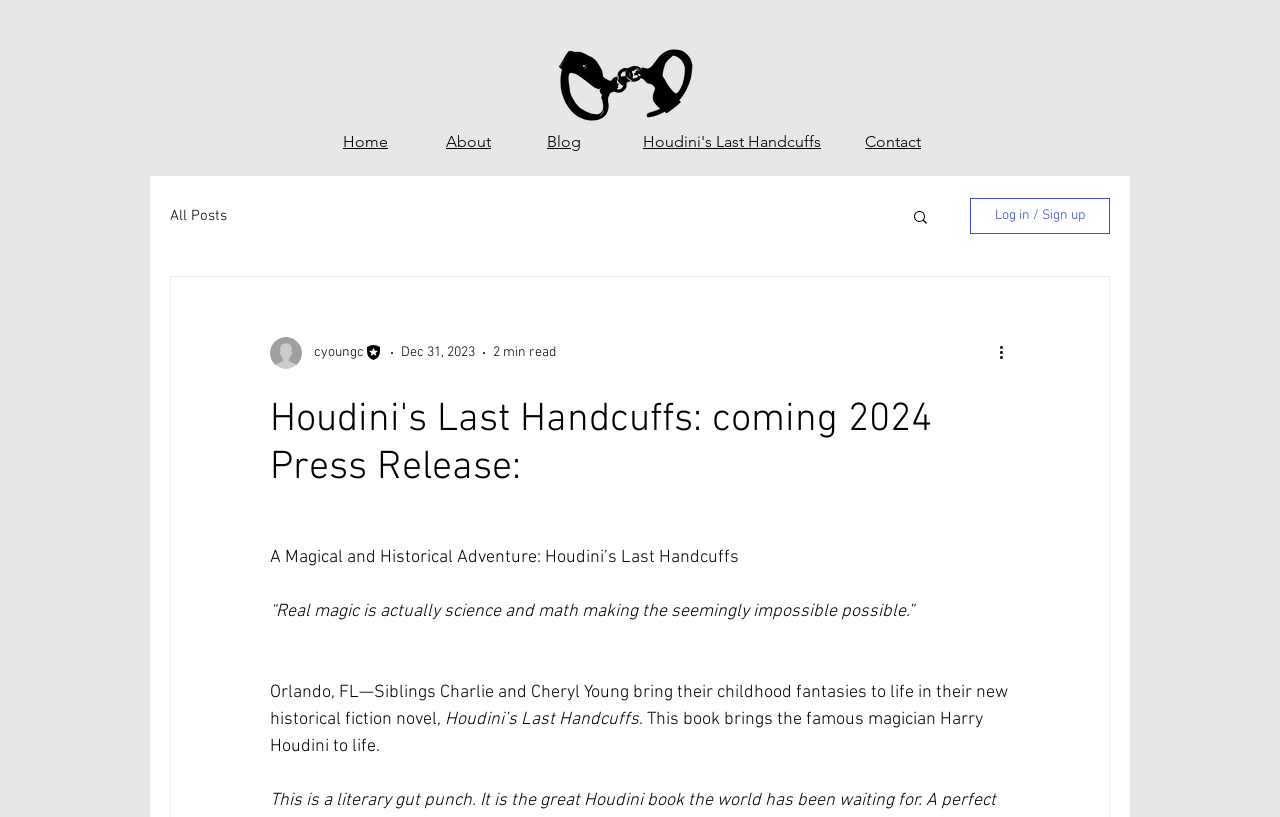What is the estimated reading time of the post? Based on the screenshot, please respond with a single word or phrase.

2 min